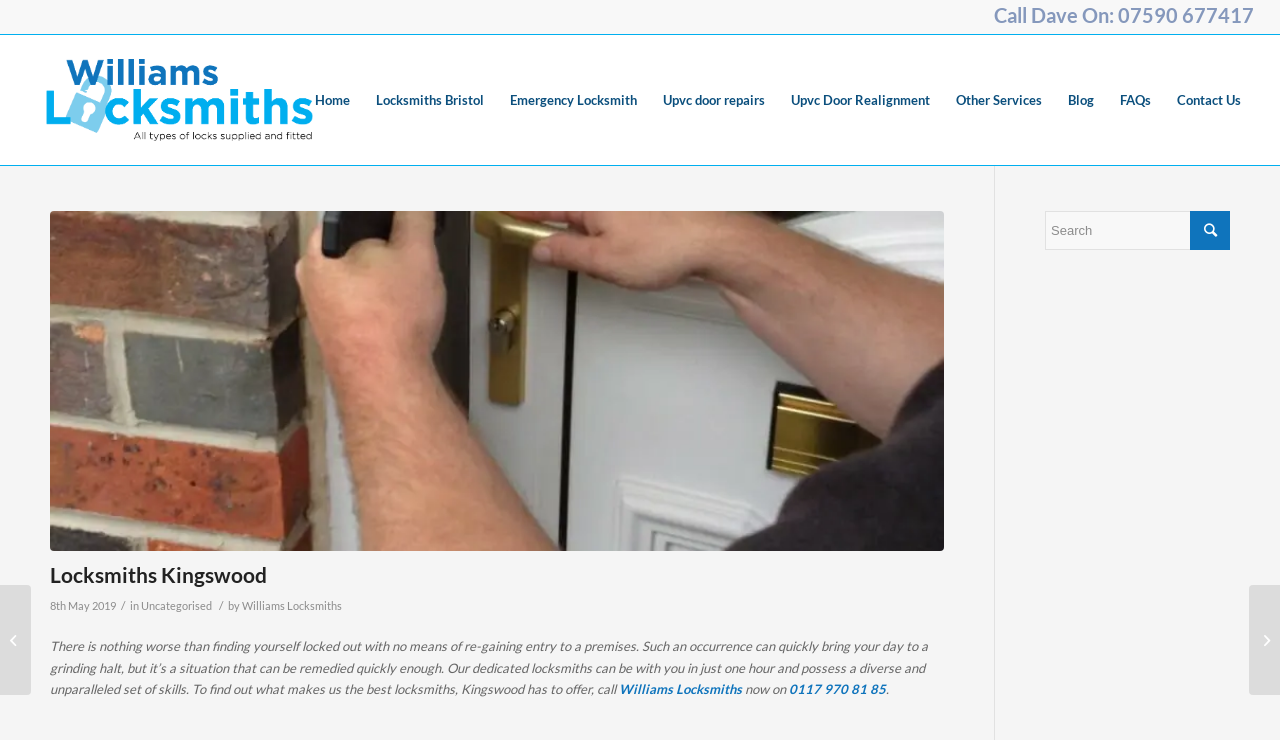Locate the bounding box coordinates of the item that should be clicked to fulfill the instruction: "Search for locksmith services".

[0.816, 0.285, 0.961, 0.338]